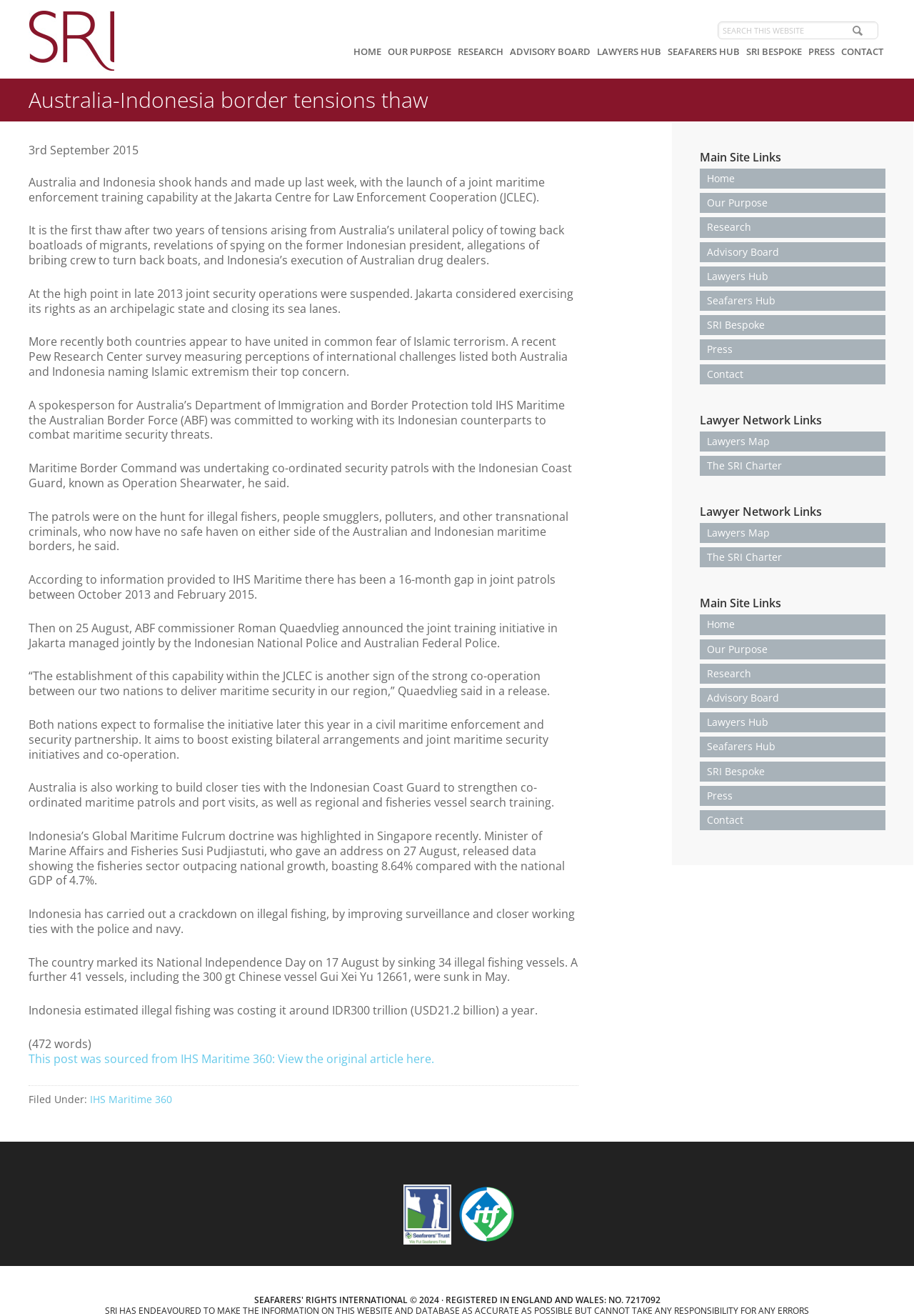Locate and generate the text content of the webpage's heading.

Australia-Indonesia border tensions thaw